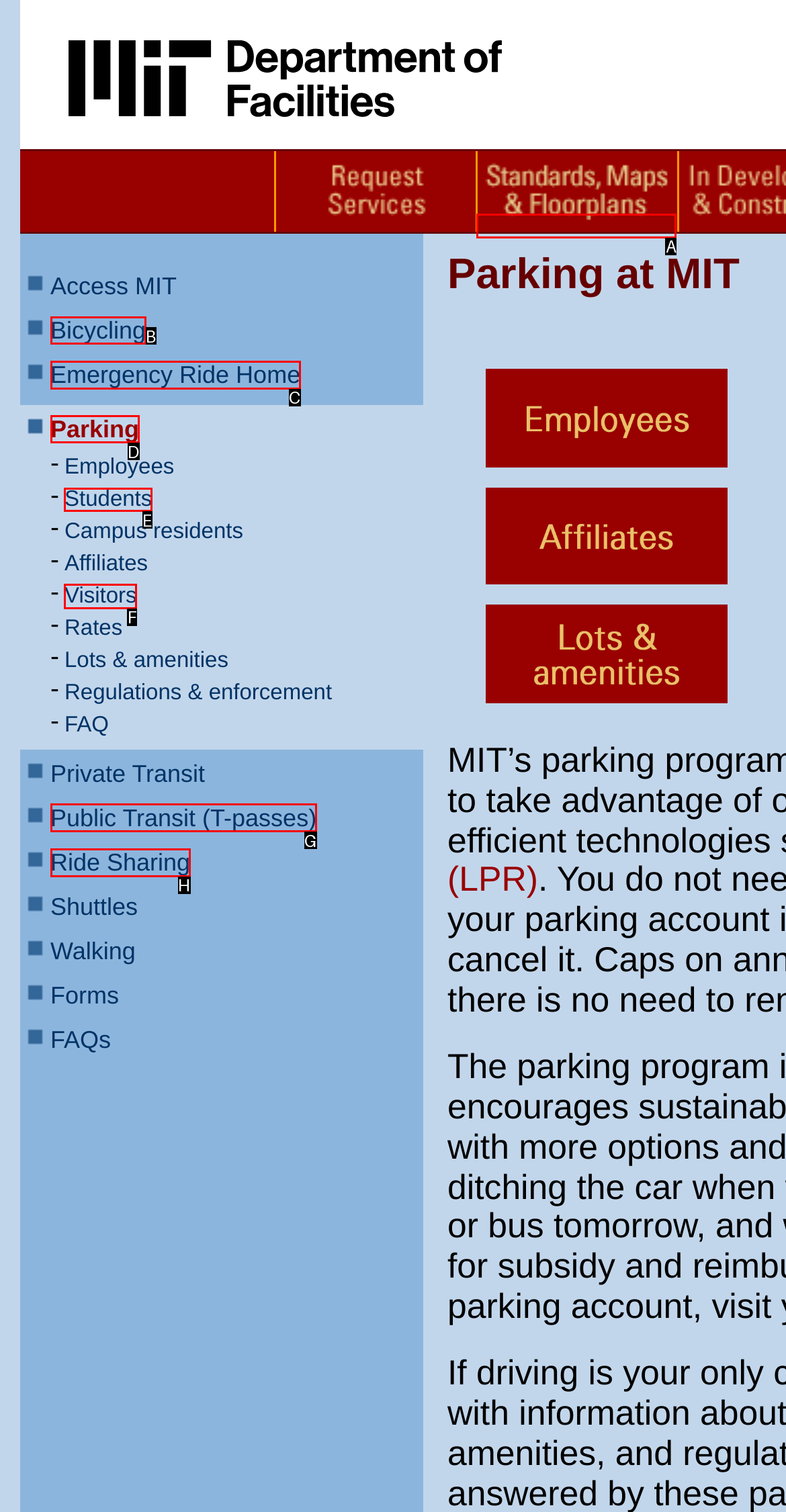Using the description: Ride Sharing, find the corresponding HTML element. Provide the letter of the matching option directly.

H